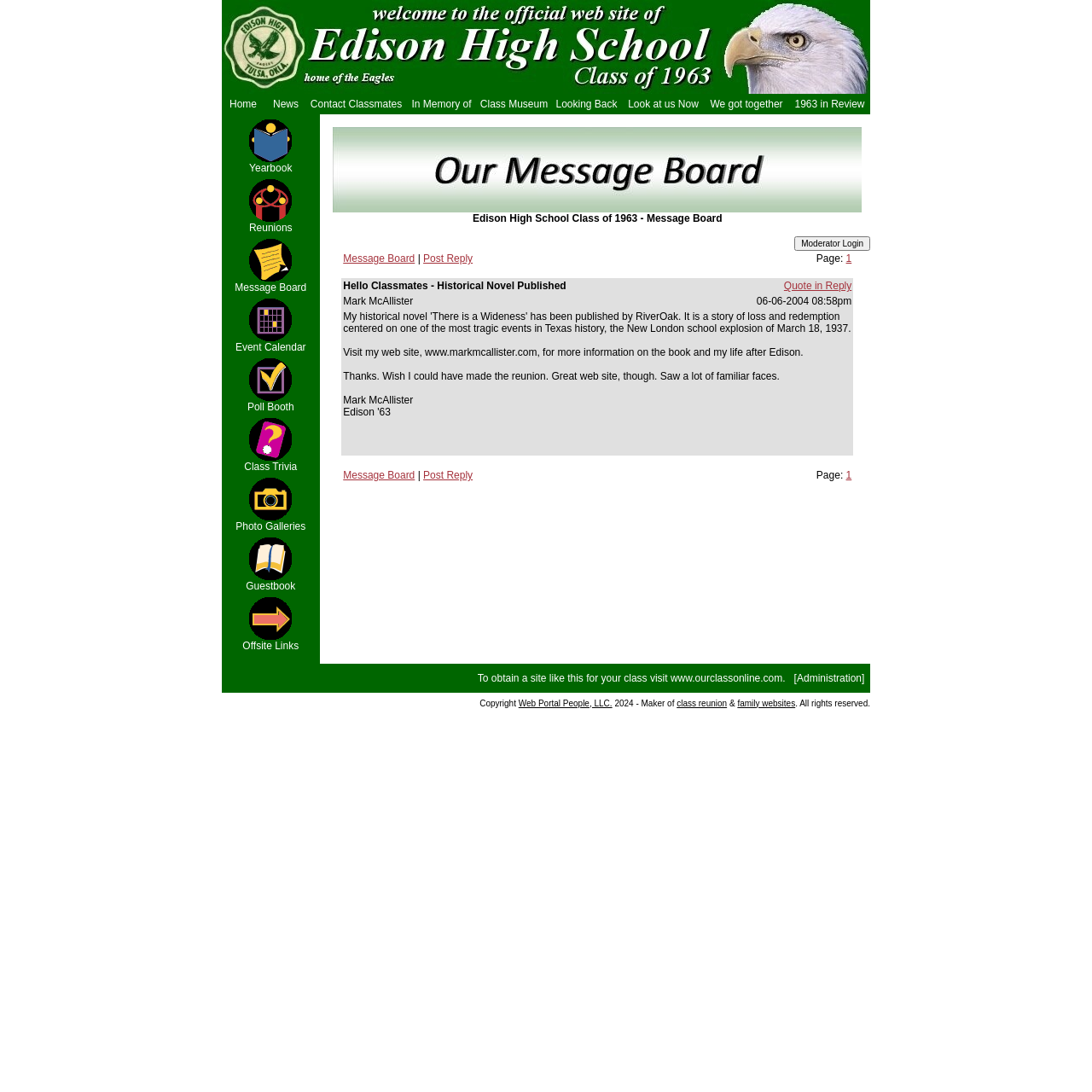Determine the bounding box coordinates for the region that must be clicked to execute the following instruction: "View Class Museum".

[0.438, 0.086, 0.504, 0.105]